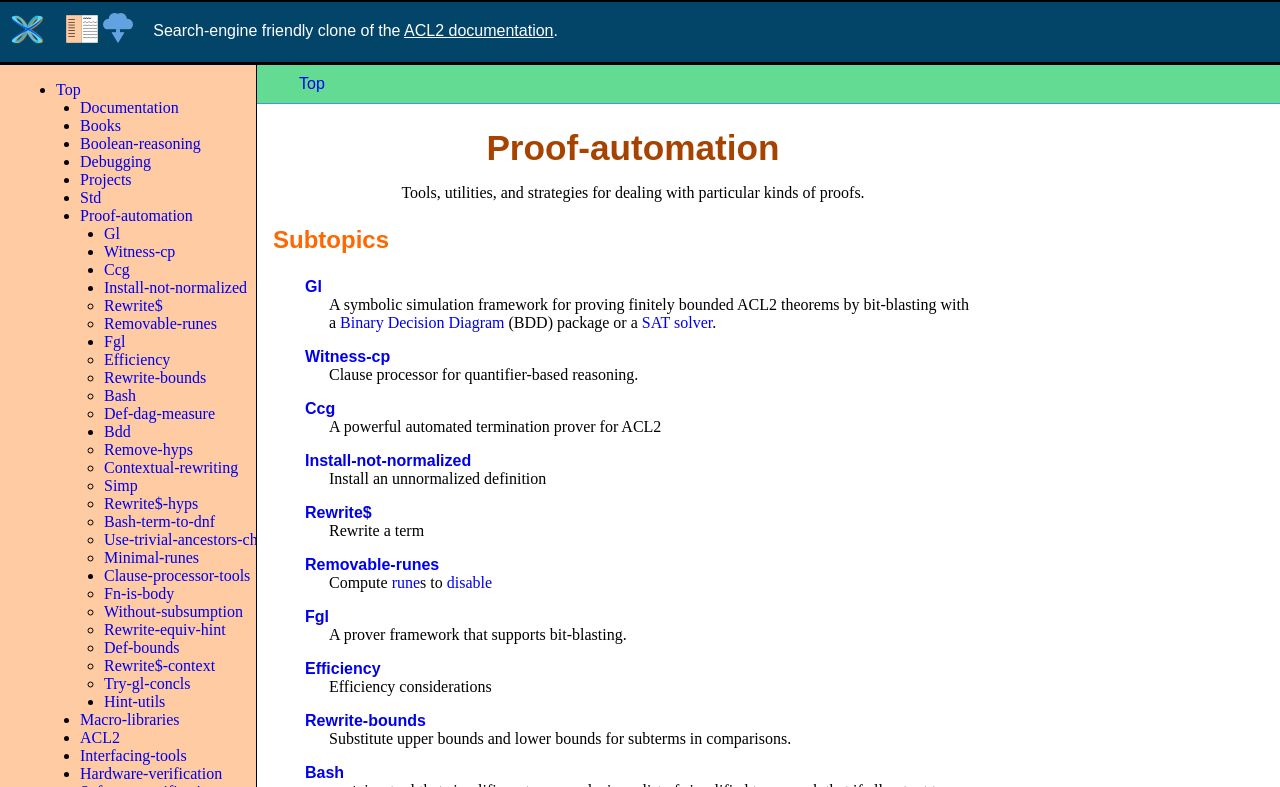Refer to the image and provide a thorough answer to this question:
What type of content is listed below the table?

Below the table, there is a list of links to various ACL2 resources, including documentation, books, projects, and other related topics. These links are organized in a hierarchical structure, with bullet points and subheadings.